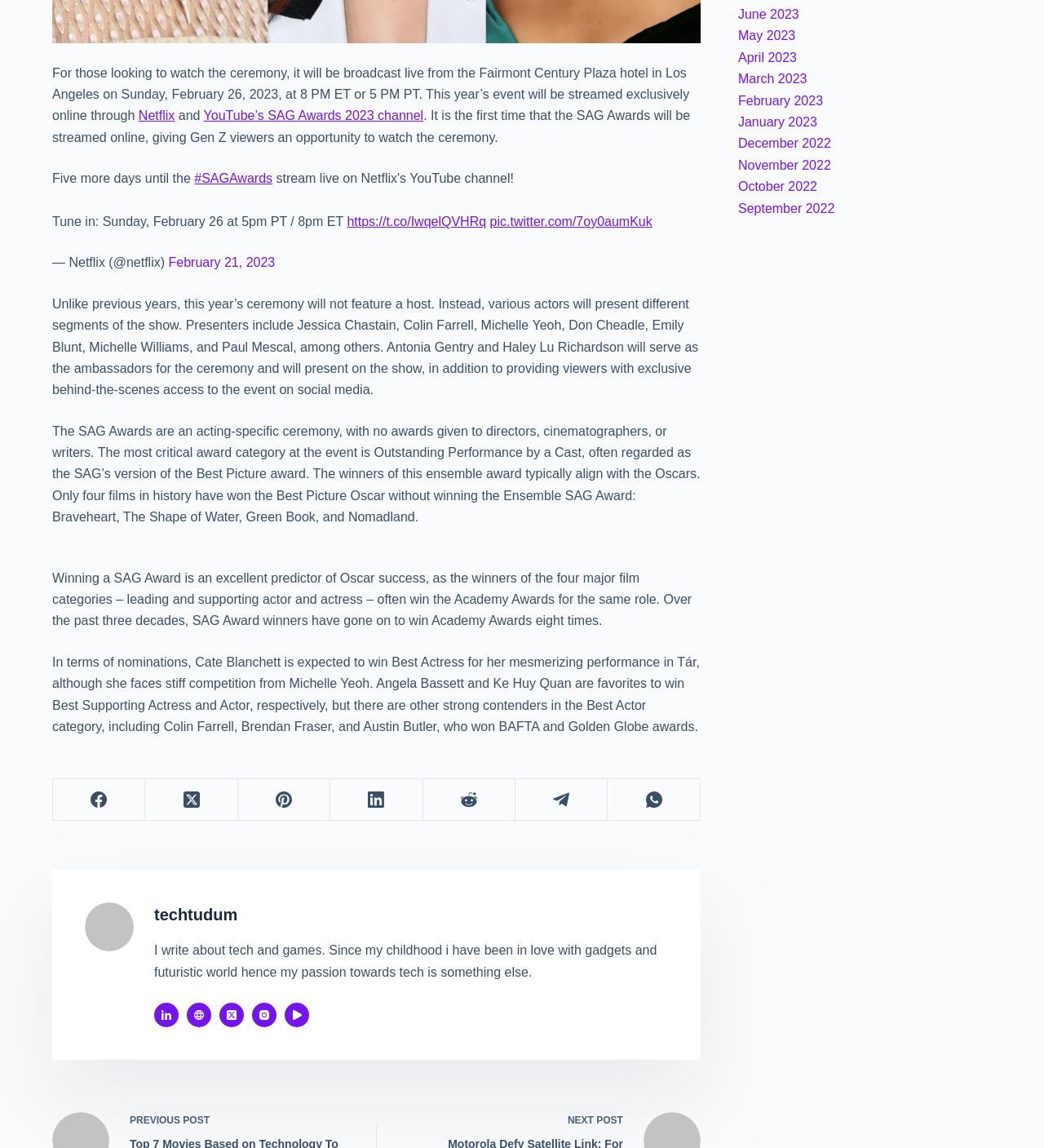Show the bounding box coordinates of the region that should be clicked to follow the instruction: "Watch the SAG Awards 2023 channel on YouTube."

[0.195, 0.095, 0.406, 0.107]